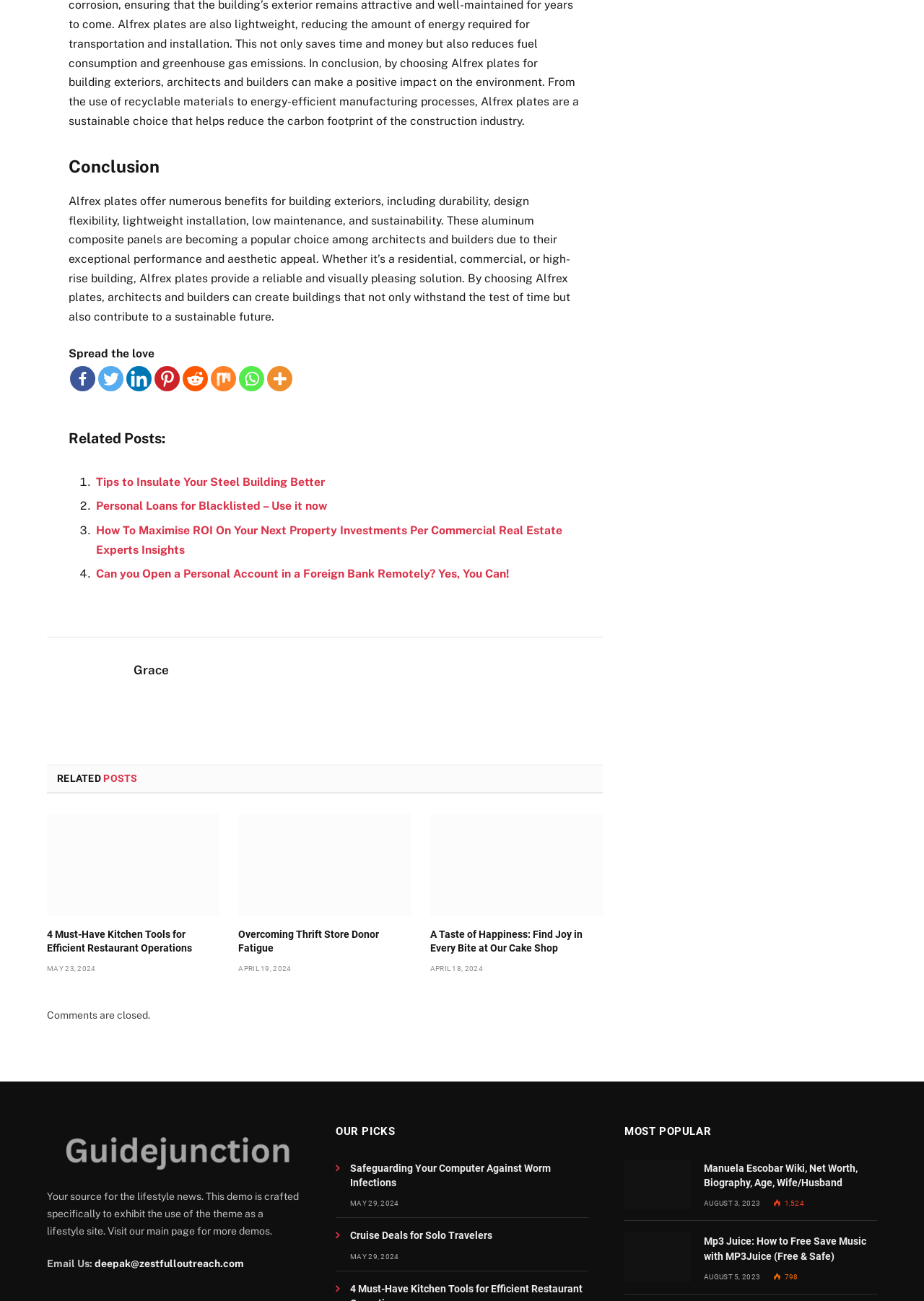How many article views does 'Manuela Escobar Wiki, Net Worth, Biography, Age, Wife/Husband' have?
Provide an in-depth answer to the question, covering all aspects.

The article 'Manuela Escobar Wiki, Net Worth, Biography, Age, Wife/Husband' has 1,524 article views, as indicated by the generic element below the article heading.